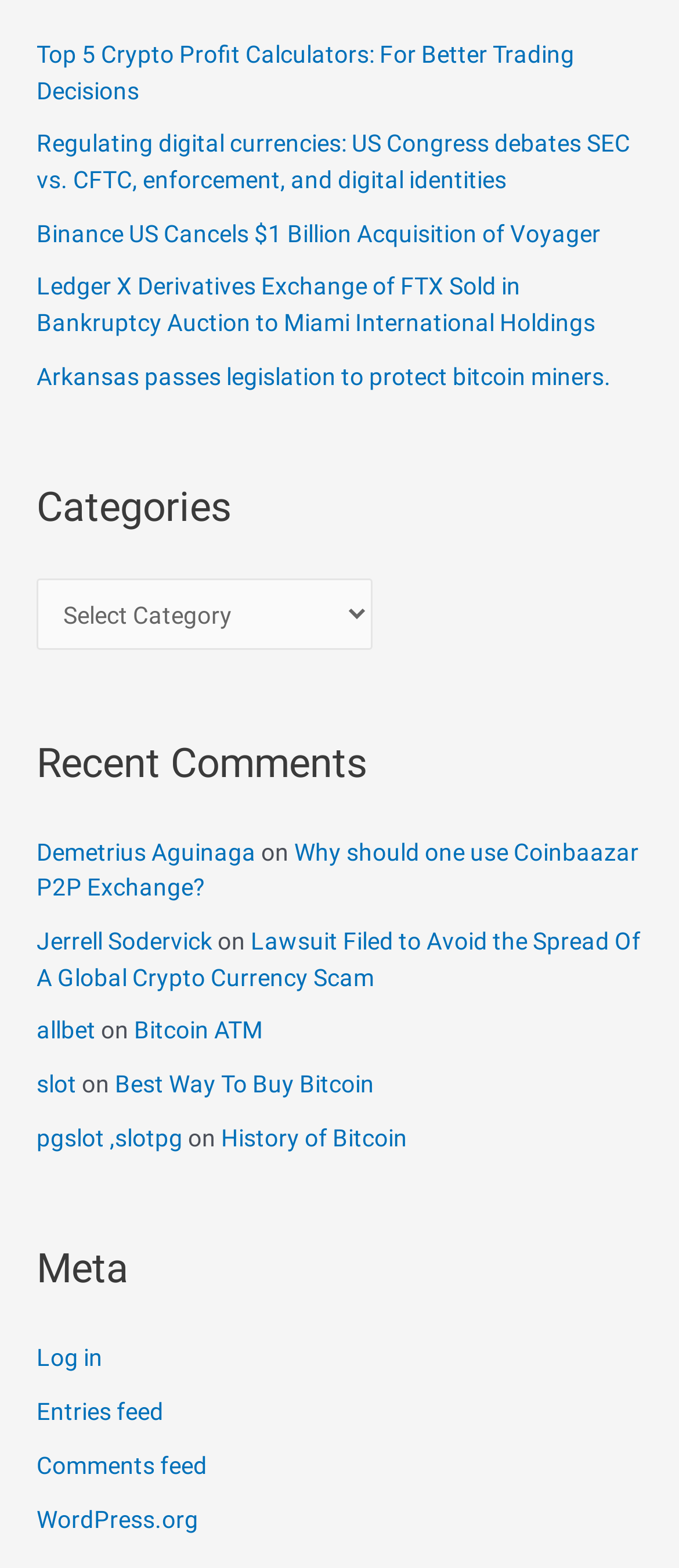Extract the bounding box of the UI element described as: "Best Way To Buy Bitcoin".

[0.169, 0.682, 0.551, 0.7]